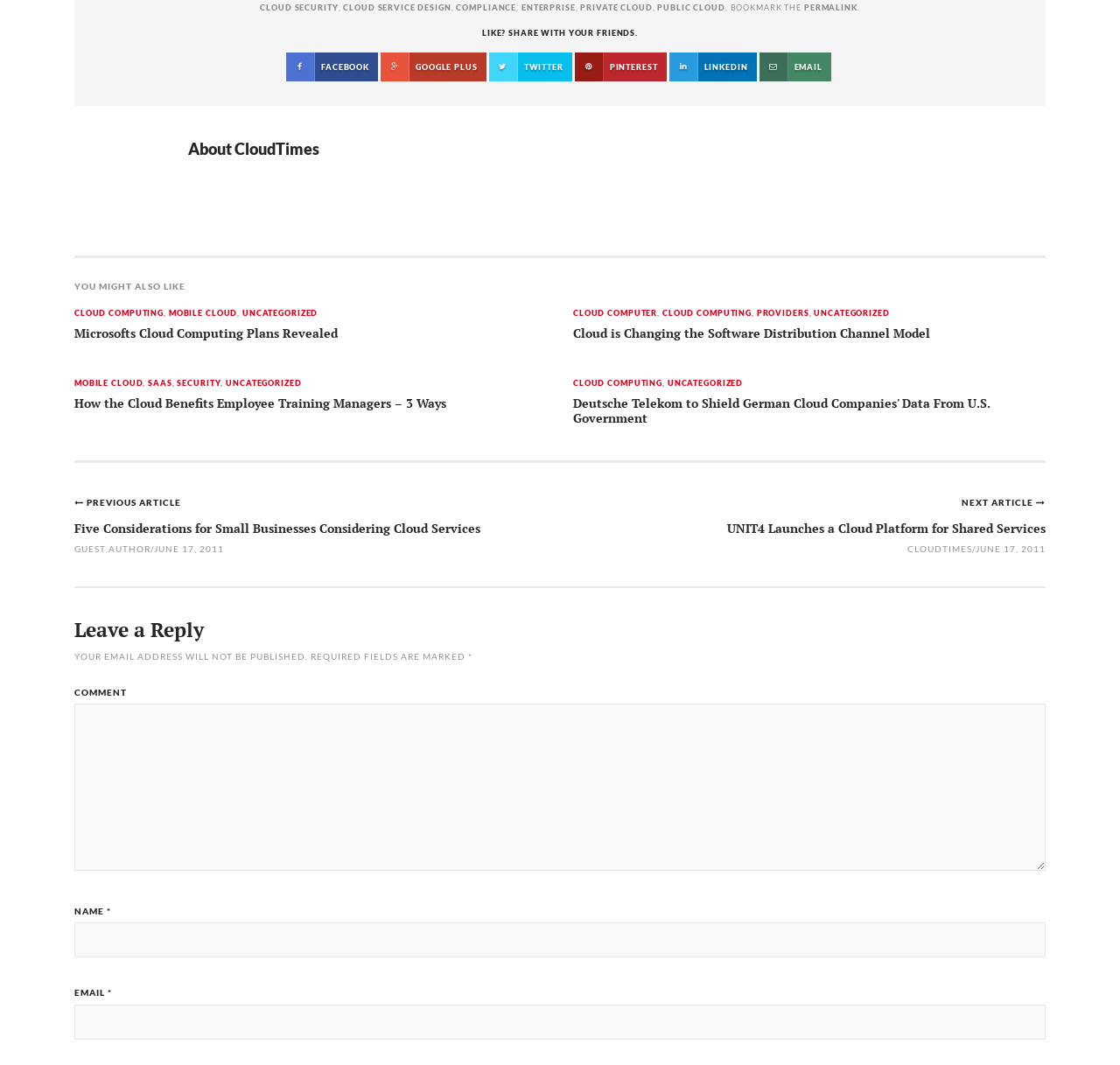Please specify the bounding box coordinates of the clickable region necessary for completing the following instruction: "Share with Facebook". The coordinates must consist of four float numbers between 0 and 1, i.e., [left, top, right, bottom].

[0.256, 0.05, 0.338, 0.077]